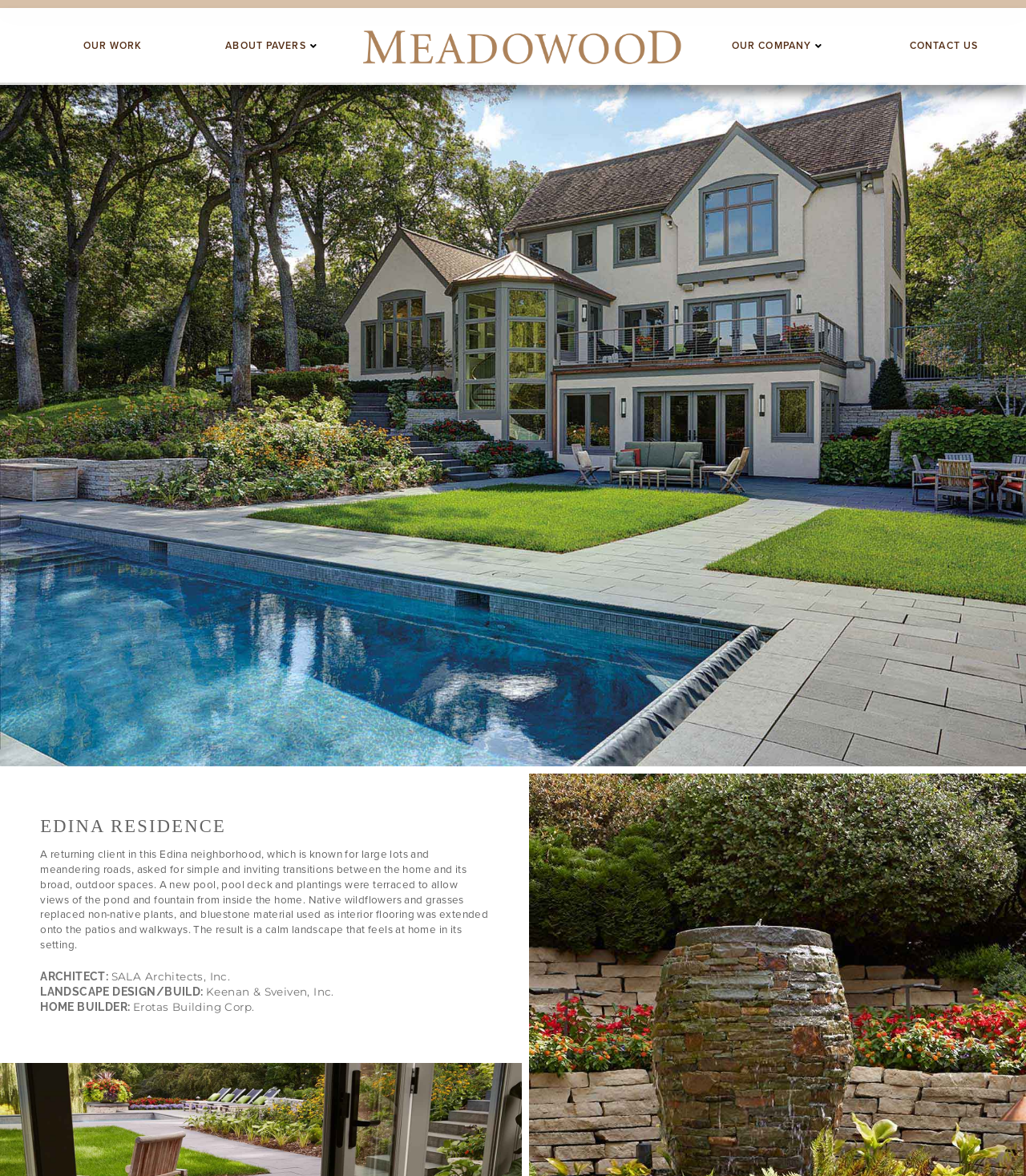Give the bounding box coordinates for the element described by: "Openers".

None